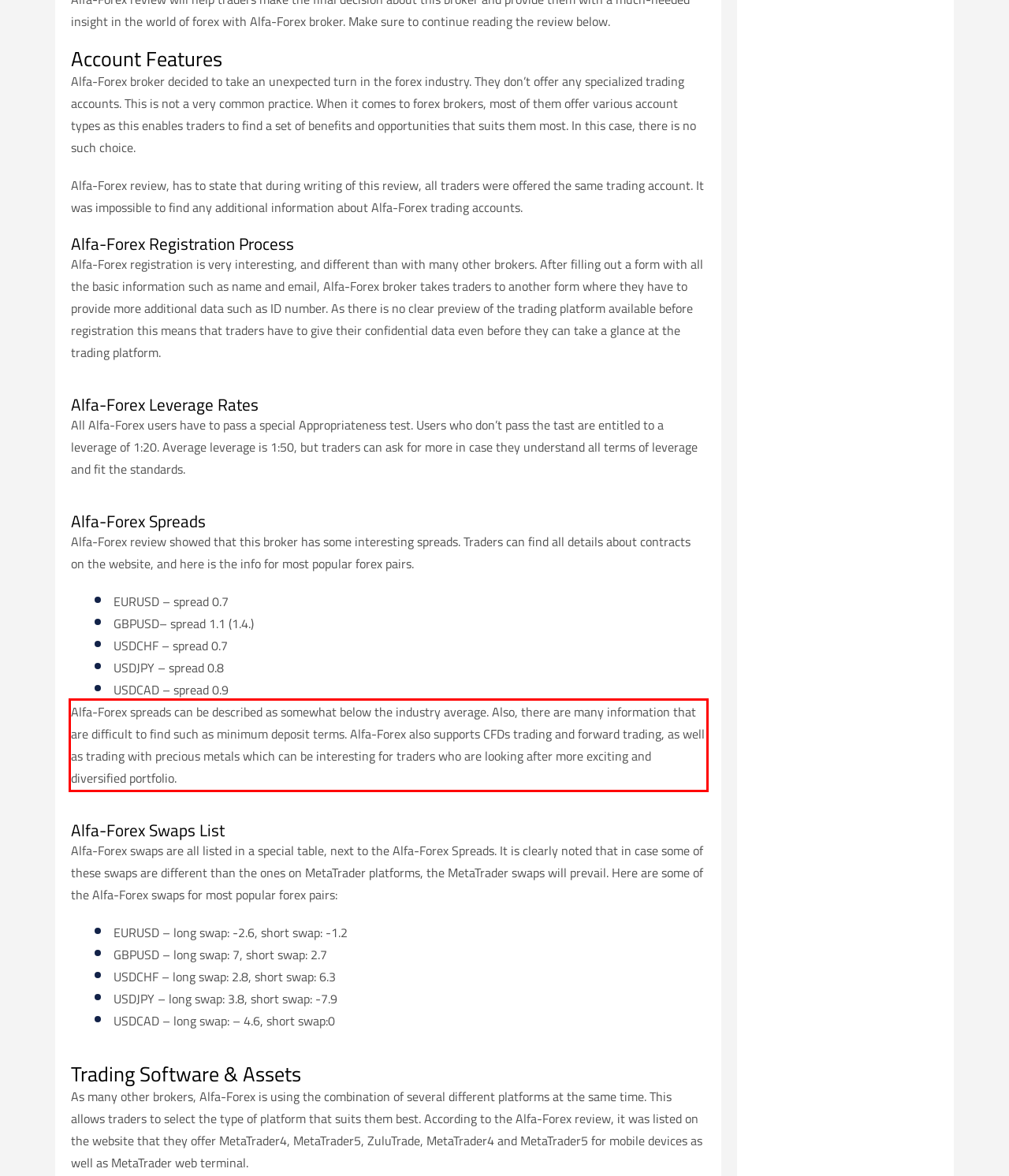From the given screenshot of a webpage, identify the red bounding box and extract the text content within it.

Alfa-Forex spreads can be described as somewhat below the industry average. Also, there are many information that are difficult to find such as minimum deposit terms. Alfa-Forex also supports CFDs trading and forward trading, as well as trading with precious metals which can be interesting for traders who are looking after more exciting and diversified portfolio.